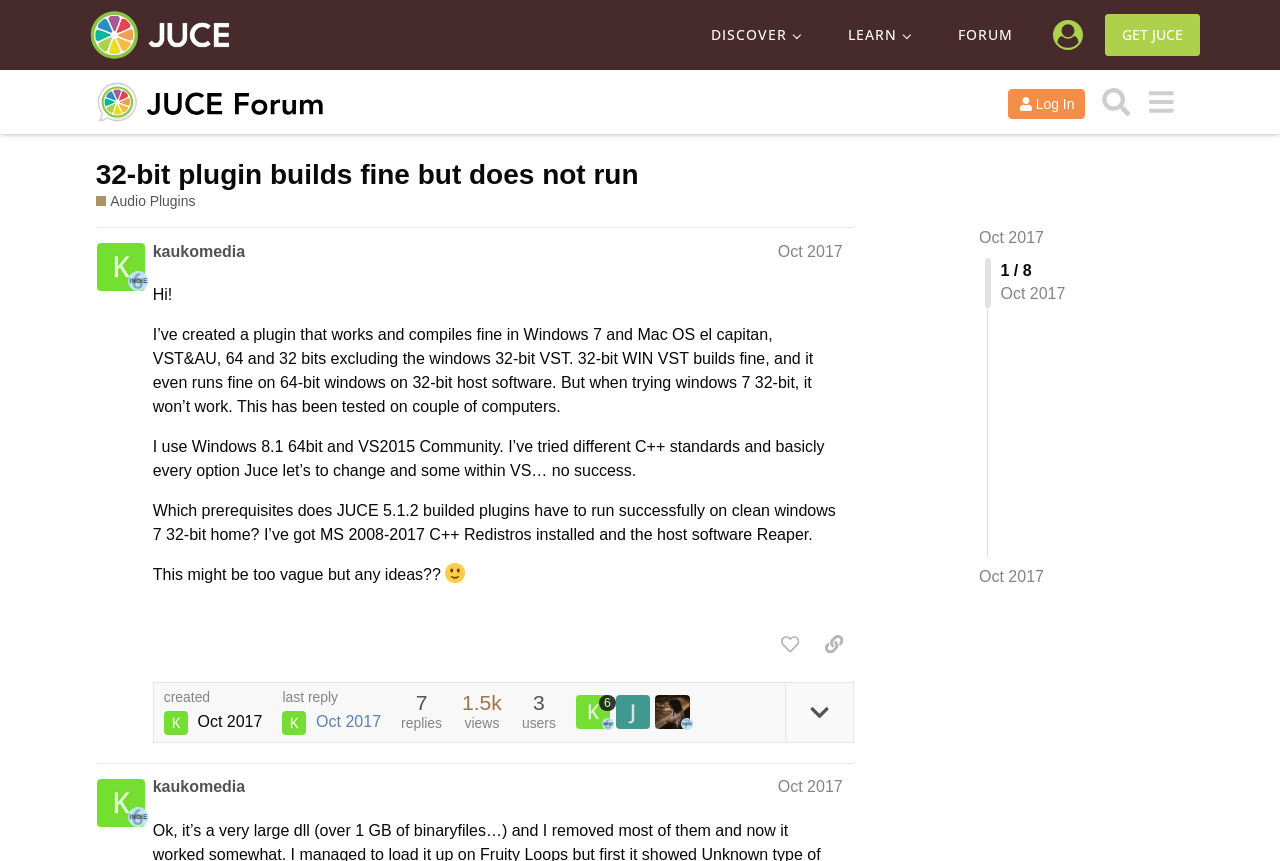Find the bounding box coordinates of the area to click in order to follow the instruction: "Click on the 'Log In' button".

[0.787, 0.103, 0.848, 0.138]